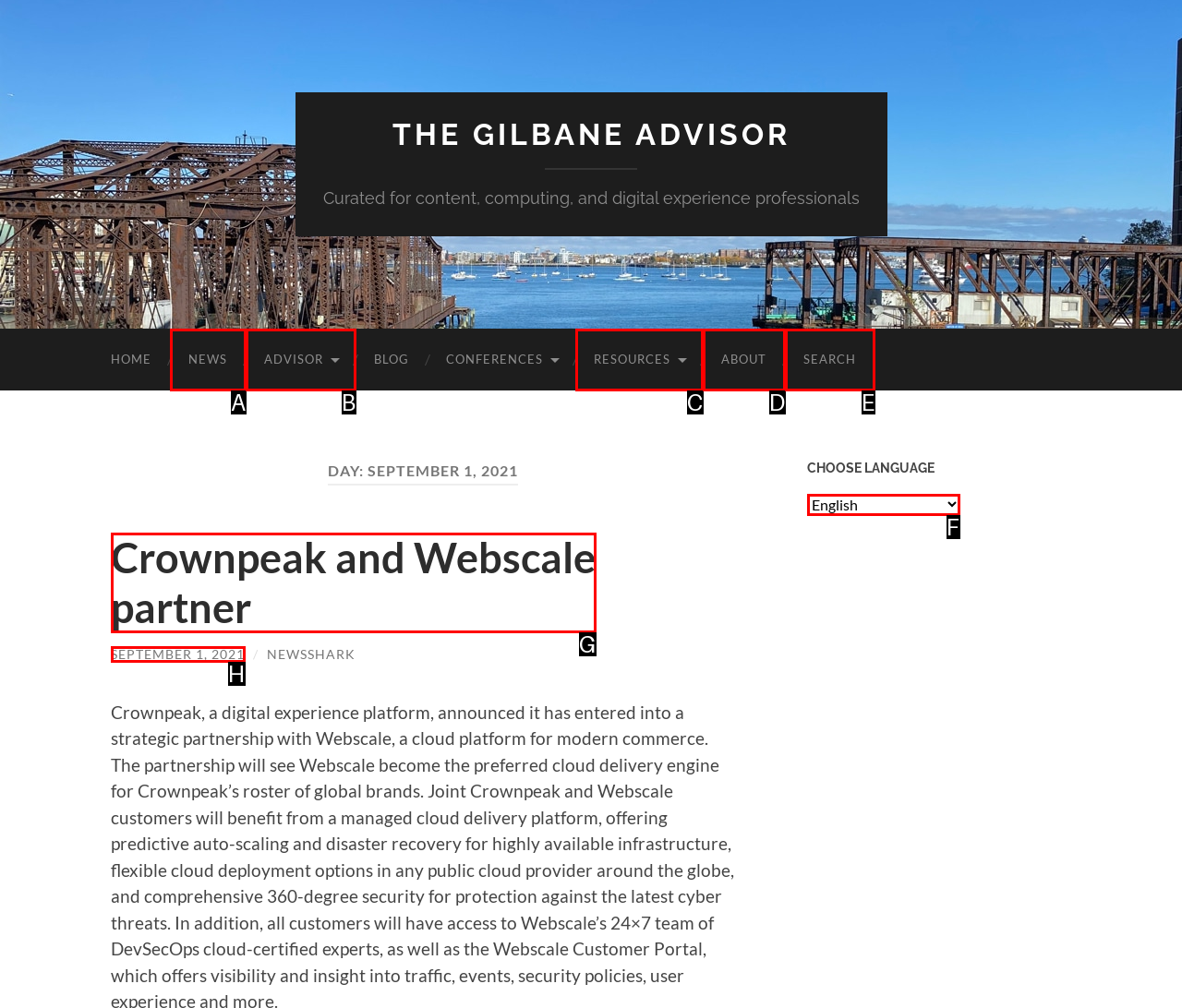Determine the correct UI element to click for this instruction: select language. Respond with the letter of the chosen element.

F